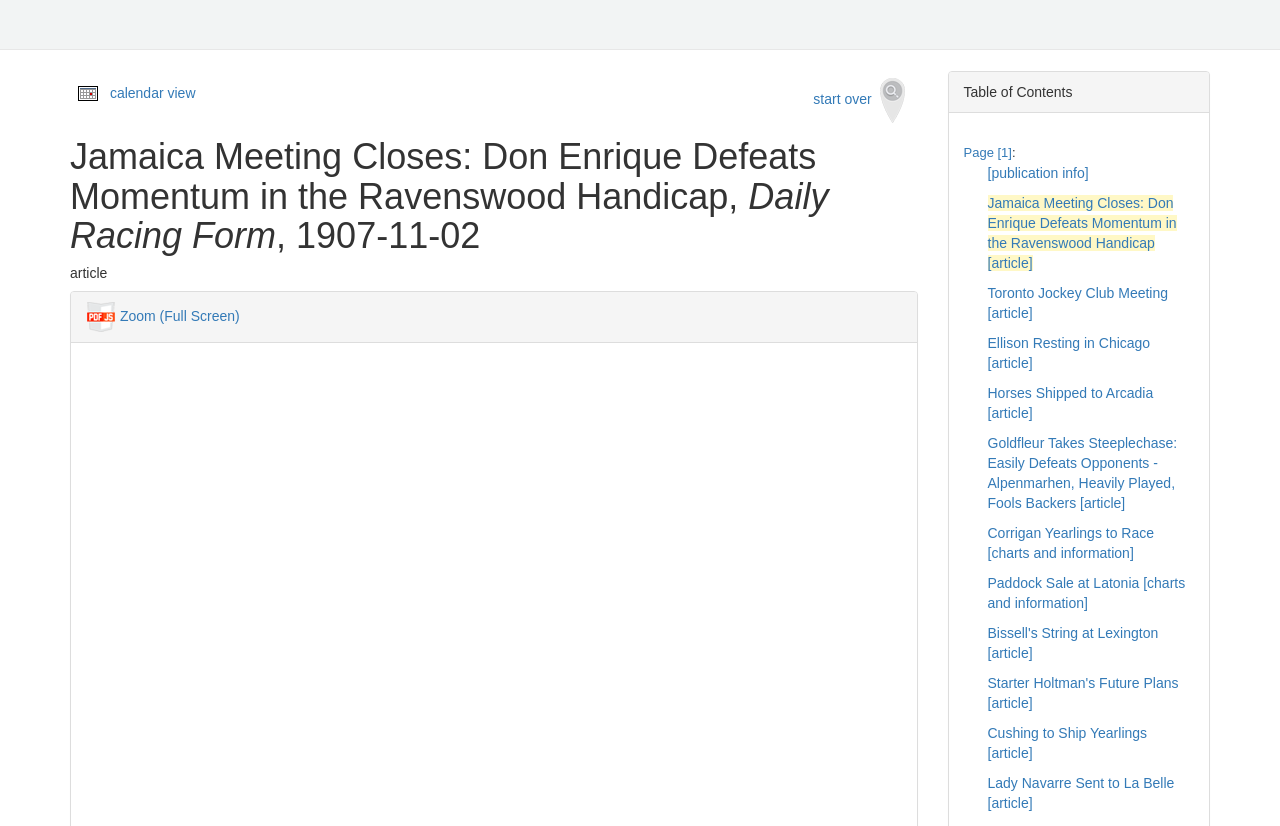Summarize the webpage comprehensively, mentioning all visible components.

This webpage is an archived article from the Daily Racing Form, dated November 2, 1907. At the top, there is a calendar icon and a link to view the calendar. Next to it, there is a search bar with a search icon. 

Below the search bar, there is a heading that displays the title of the article, "Jamaica Meeting Closes: Don Enrique Defeats Momentum in the Ravenswood Handicap, Daily Racing Form, 1907-11-02". Underneath the title, there is a subheading that indicates the article type.

On the left side, there is a PDFjs logo, and a link to zoom the page to full screen. On the right side, there is a table of contents section that contains a disclosure triangle, which is expanded to show a list of links to different pages and articles. The links include page numbers, publication information, and titles of various articles, such as "Toronto Jockey Club Meeting", "Ellison Resting in Chicago", and "Goldfleur Takes Steeplechase".